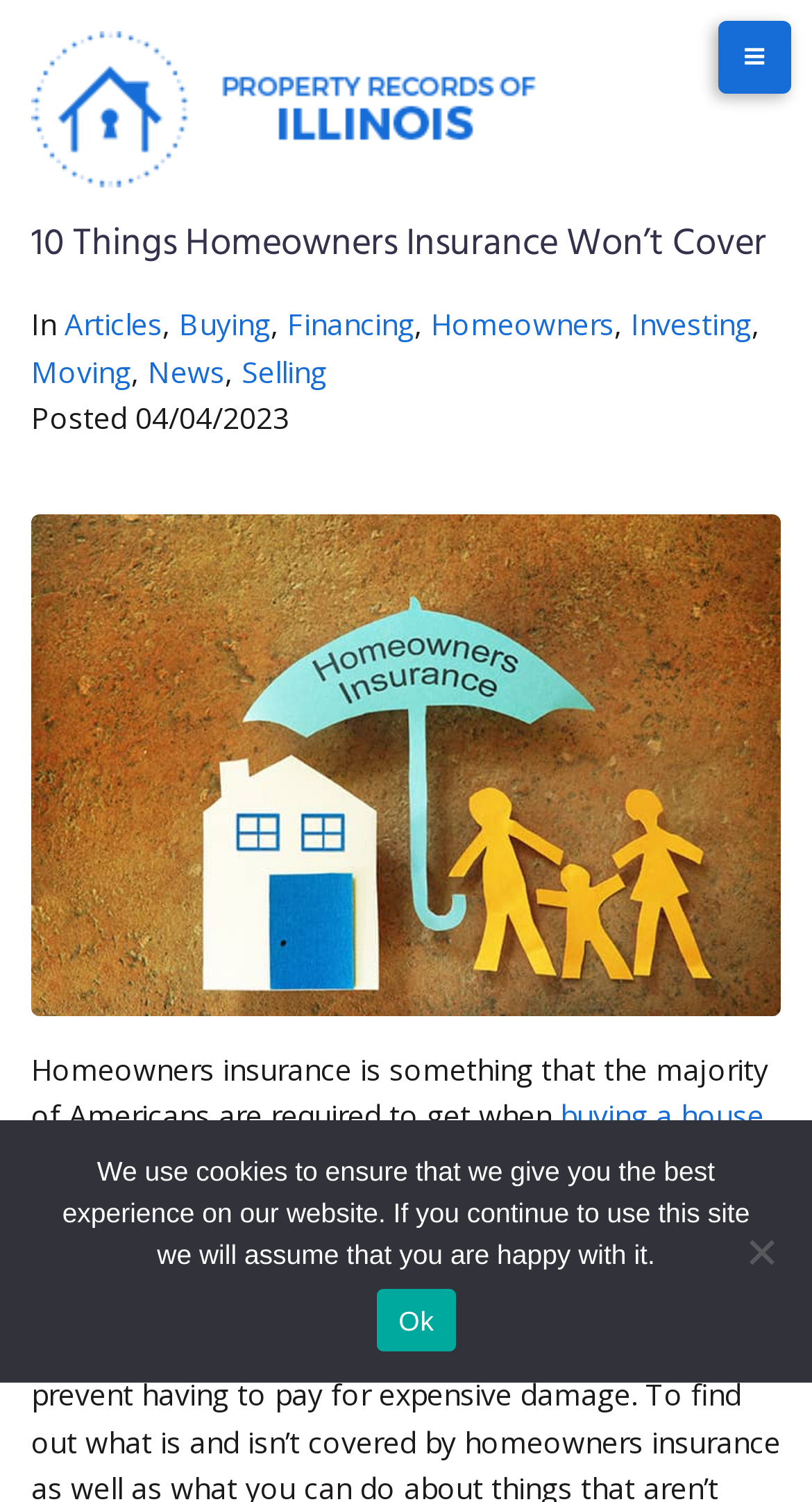Using the element description: "buying a house", determine the bounding box coordinates. The coordinates should be in the format [left, top, right, bottom], with values between 0 and 1.

[0.69, 0.729, 0.941, 0.755]